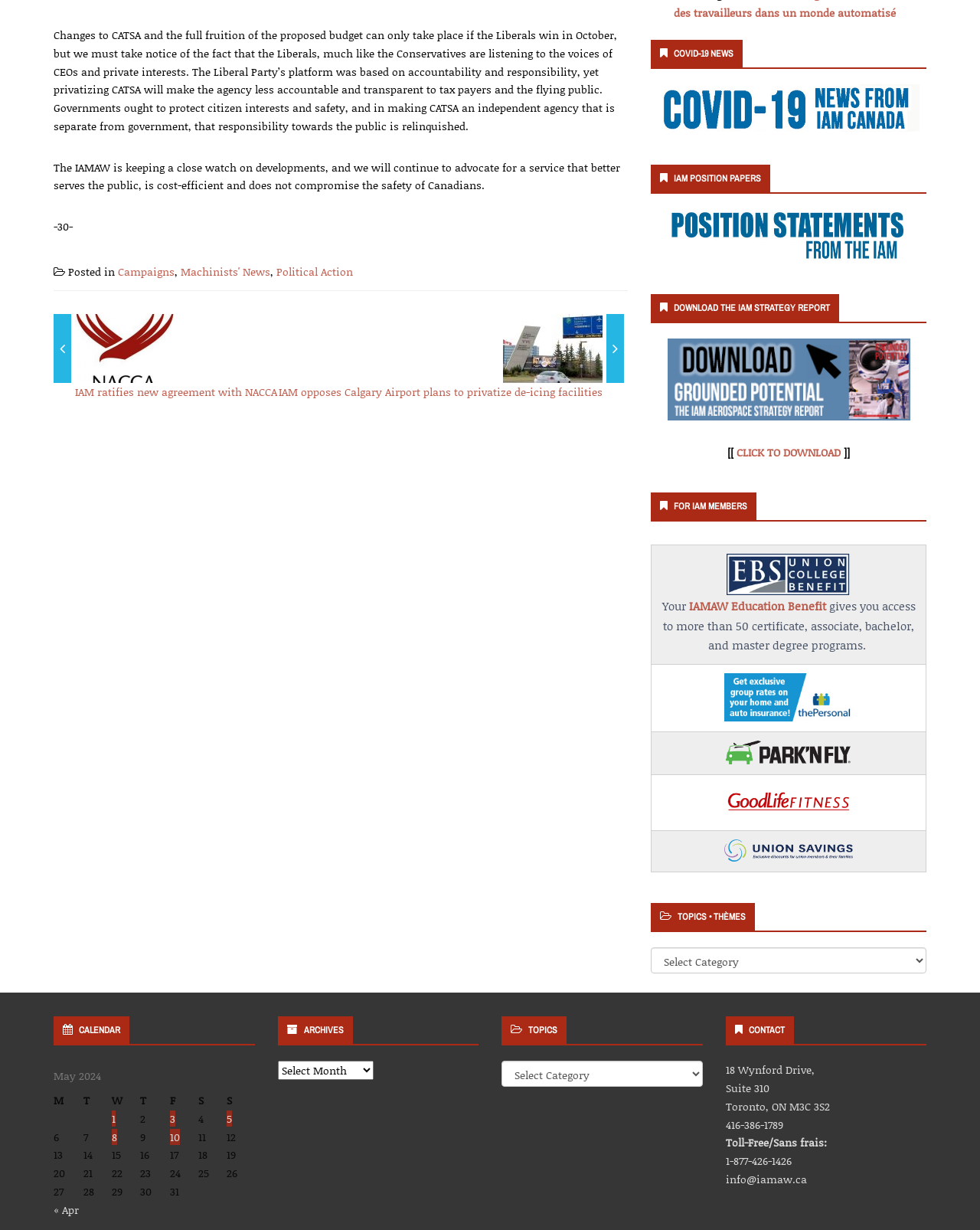Can you specify the bounding box coordinates for the region that should be clicked to fulfill this instruction: "Click HOME".

None